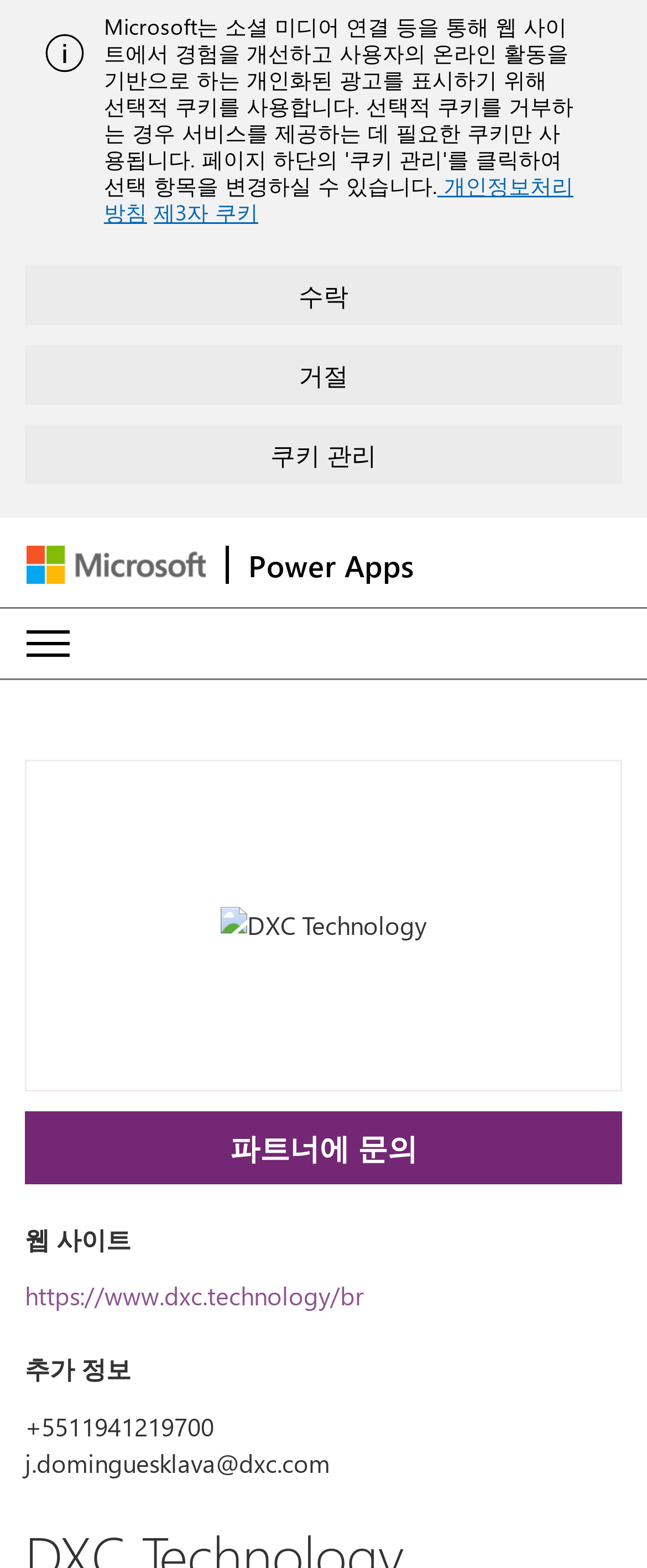Please determine the bounding box coordinates of the section I need to click to accomplish this instruction: "contact partner".

[0.038, 0.709, 0.962, 0.755]